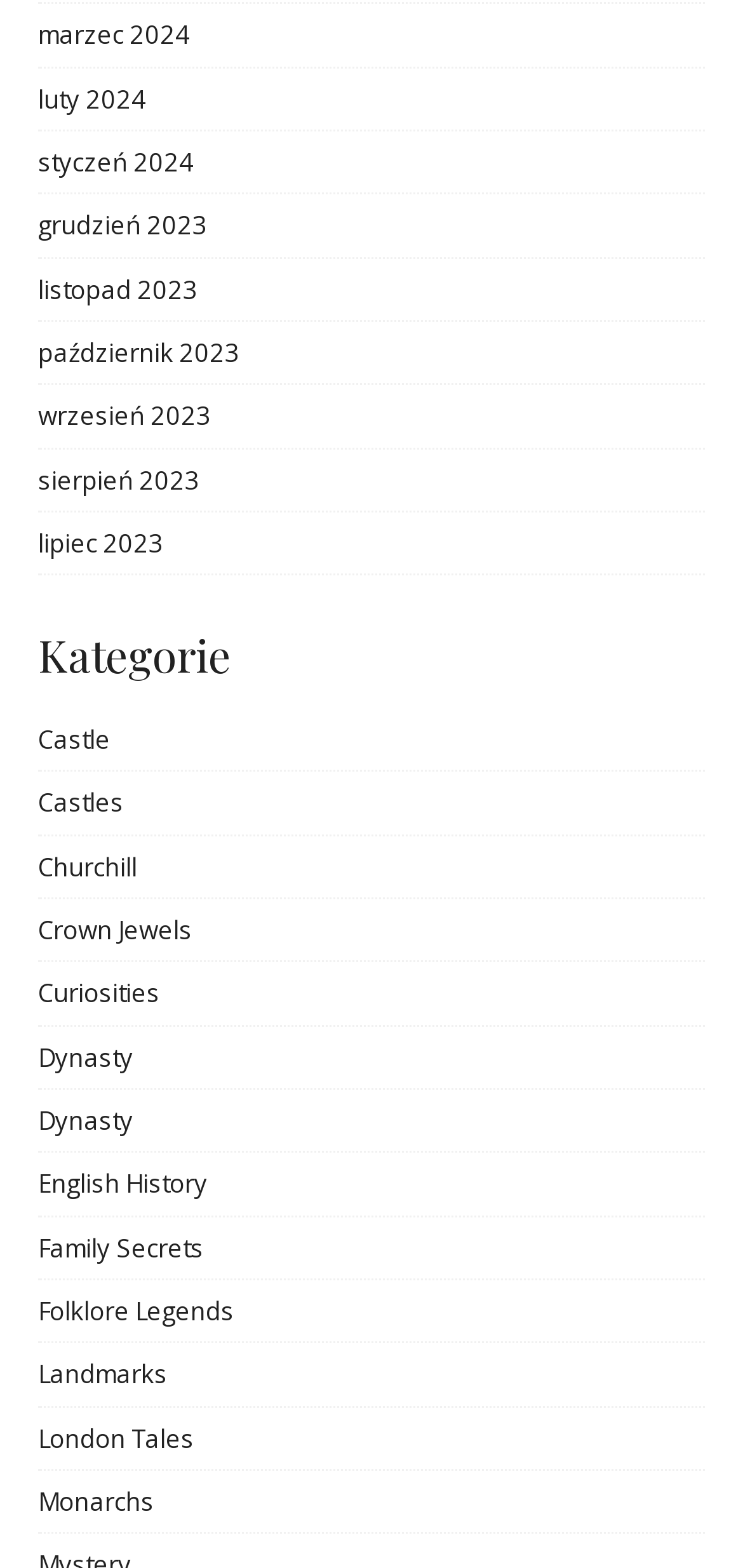What is the last category listed?
Make sure to answer the question with a detailed and comprehensive explanation.

I looked at the link elements under the 'Kategorie' heading and found that the last category listed is 'Monarchs'.